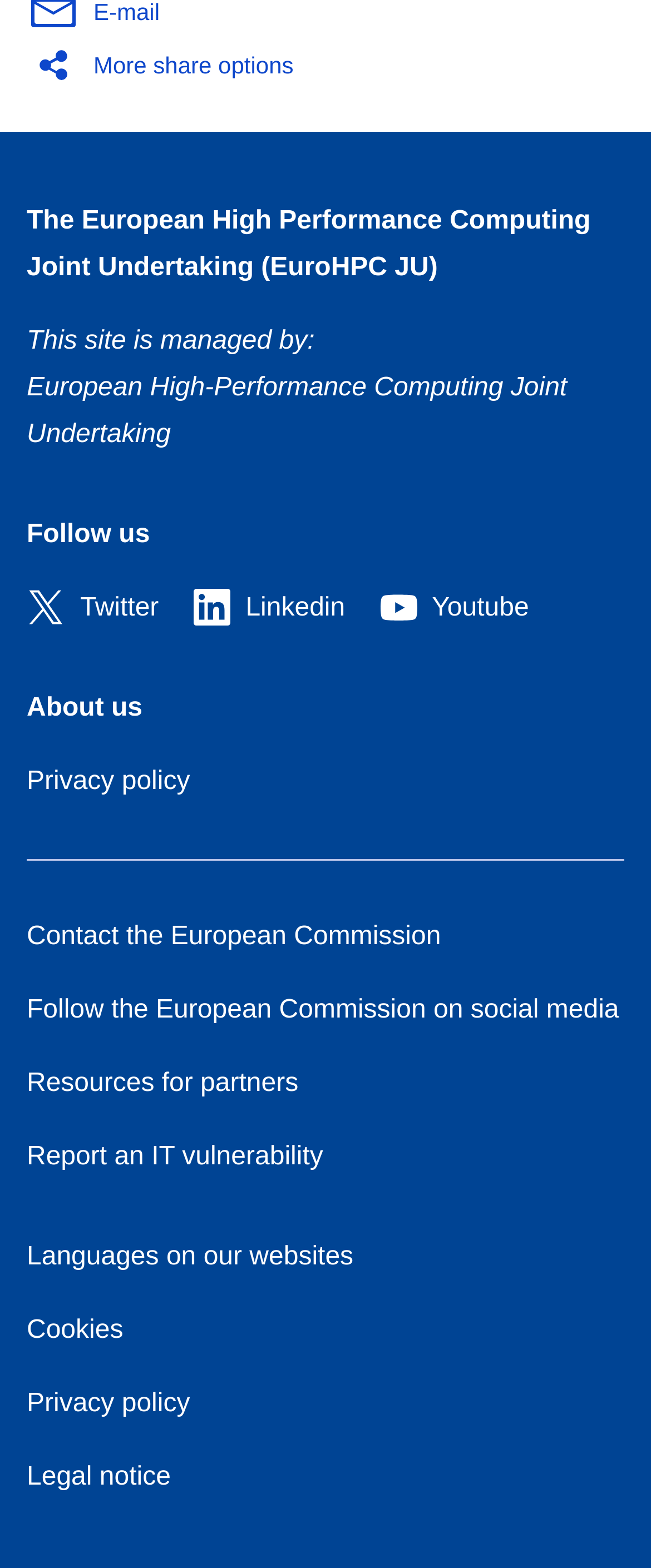Determine the bounding box coordinates for the region that must be clicked to execute the following instruction: "Follow us on Twitter".

[0.041, 0.379, 0.244, 0.397]